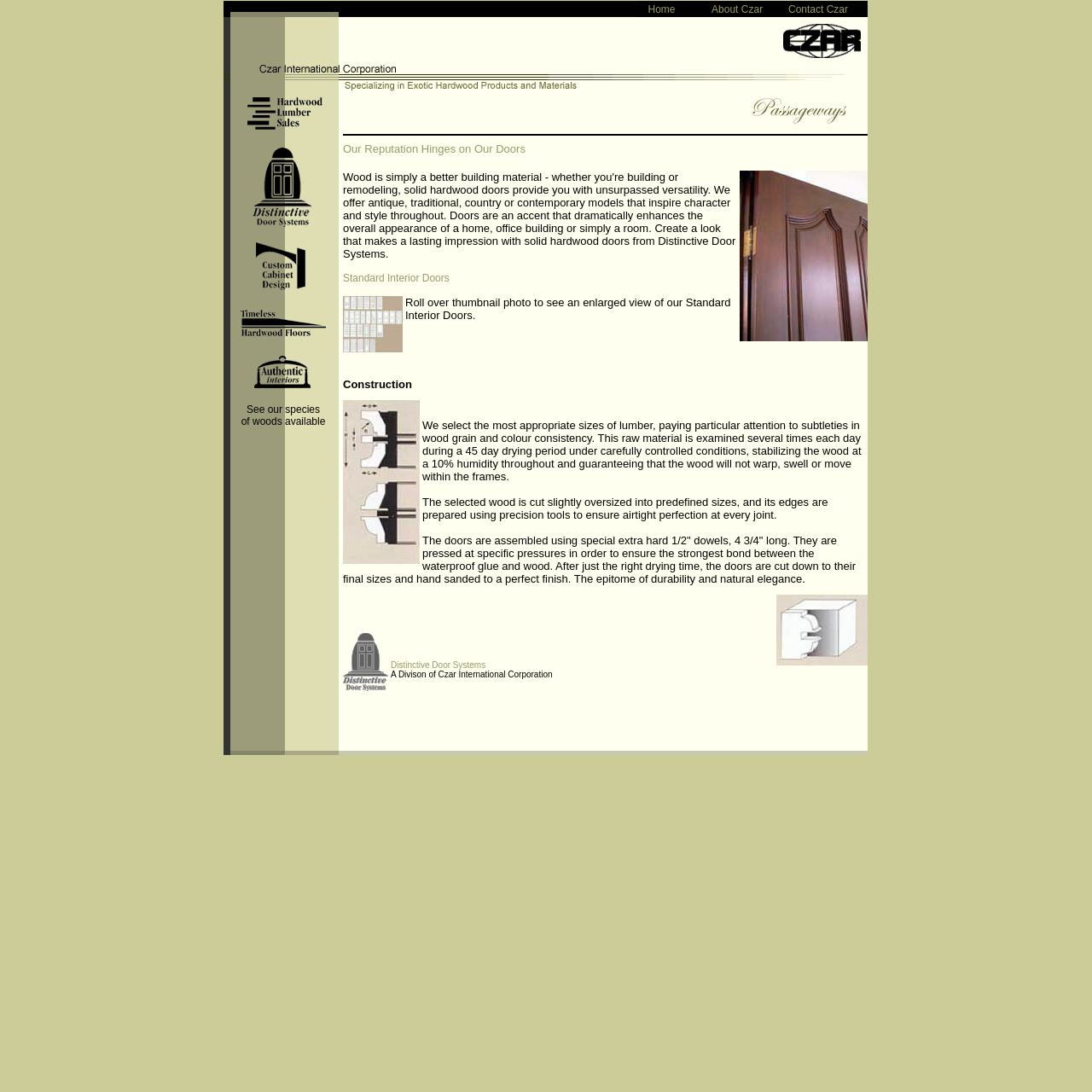Locate the bounding box of the user interface element based on this description: "Contact Czar".

[0.722, 0.003, 0.777, 0.014]